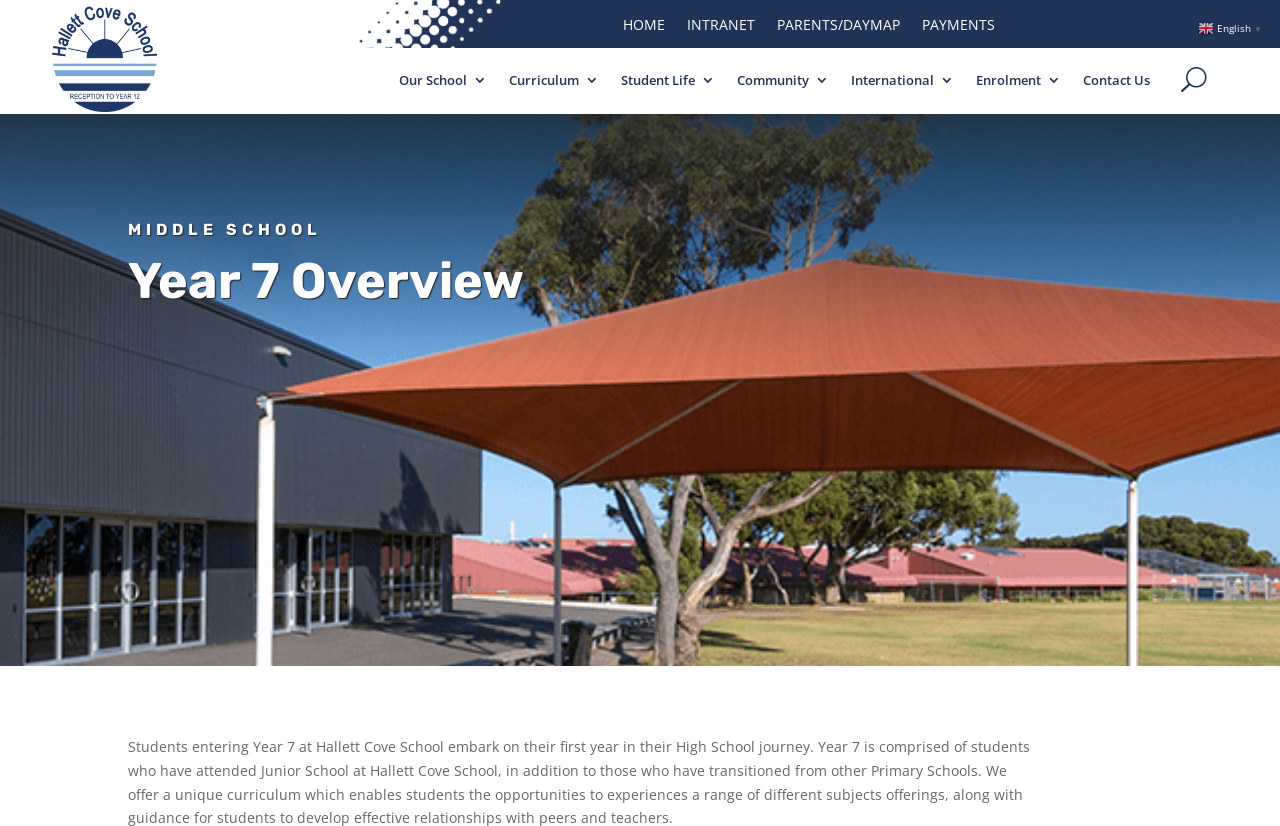Please specify the bounding box coordinates in the format (top-left x, top-left y, bottom-right x, bottom-right y), with values ranging from 0 to 1. Identify the bounding box for the UI component described as follows: parent_node: Our School

[0.907, 0.078, 0.943, 0.114]